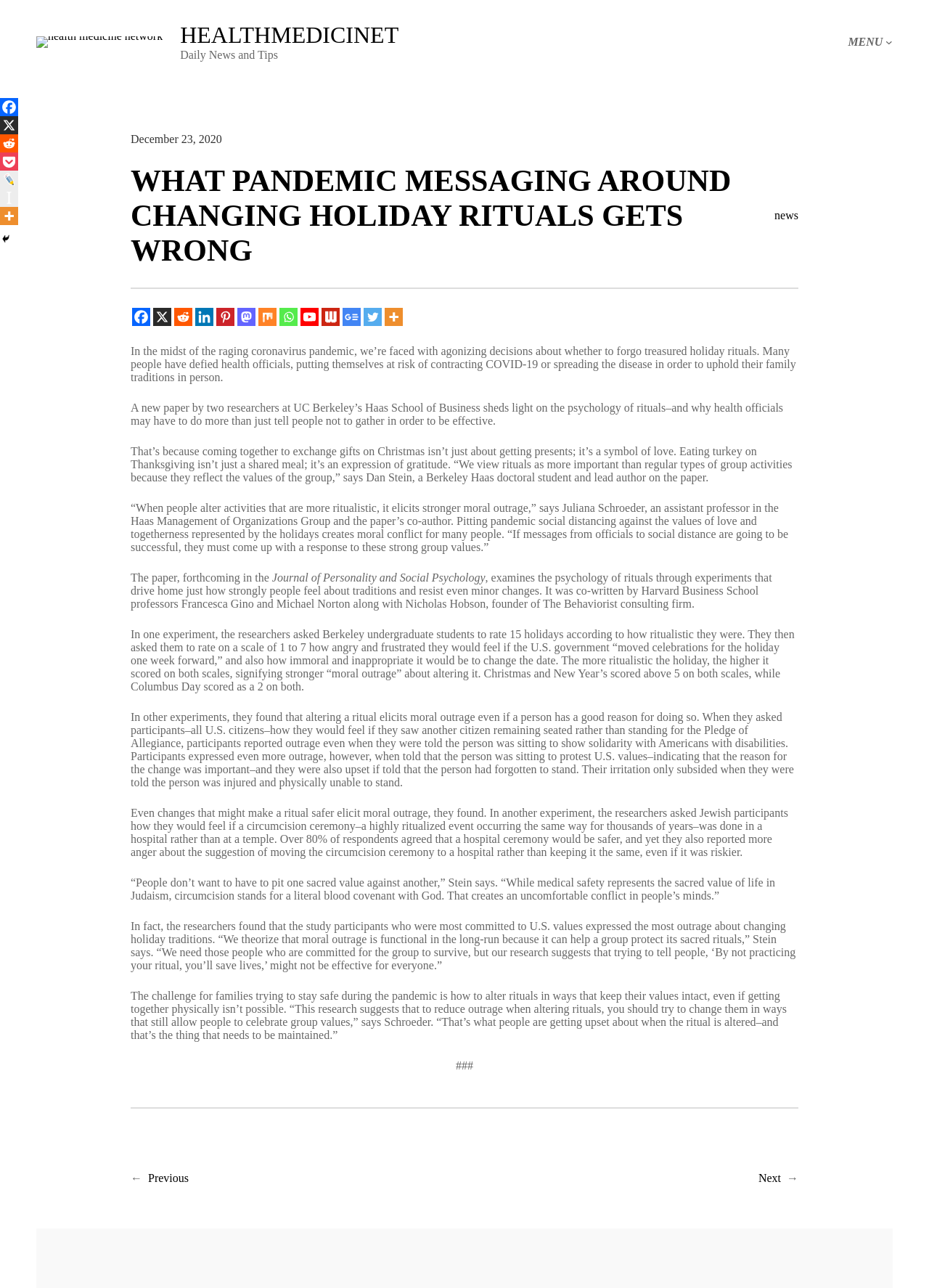Respond to the following query with just one word or a short phrase: 
What is the name of the journal where the paper will be published?

Journal of Personality and Social Psychology